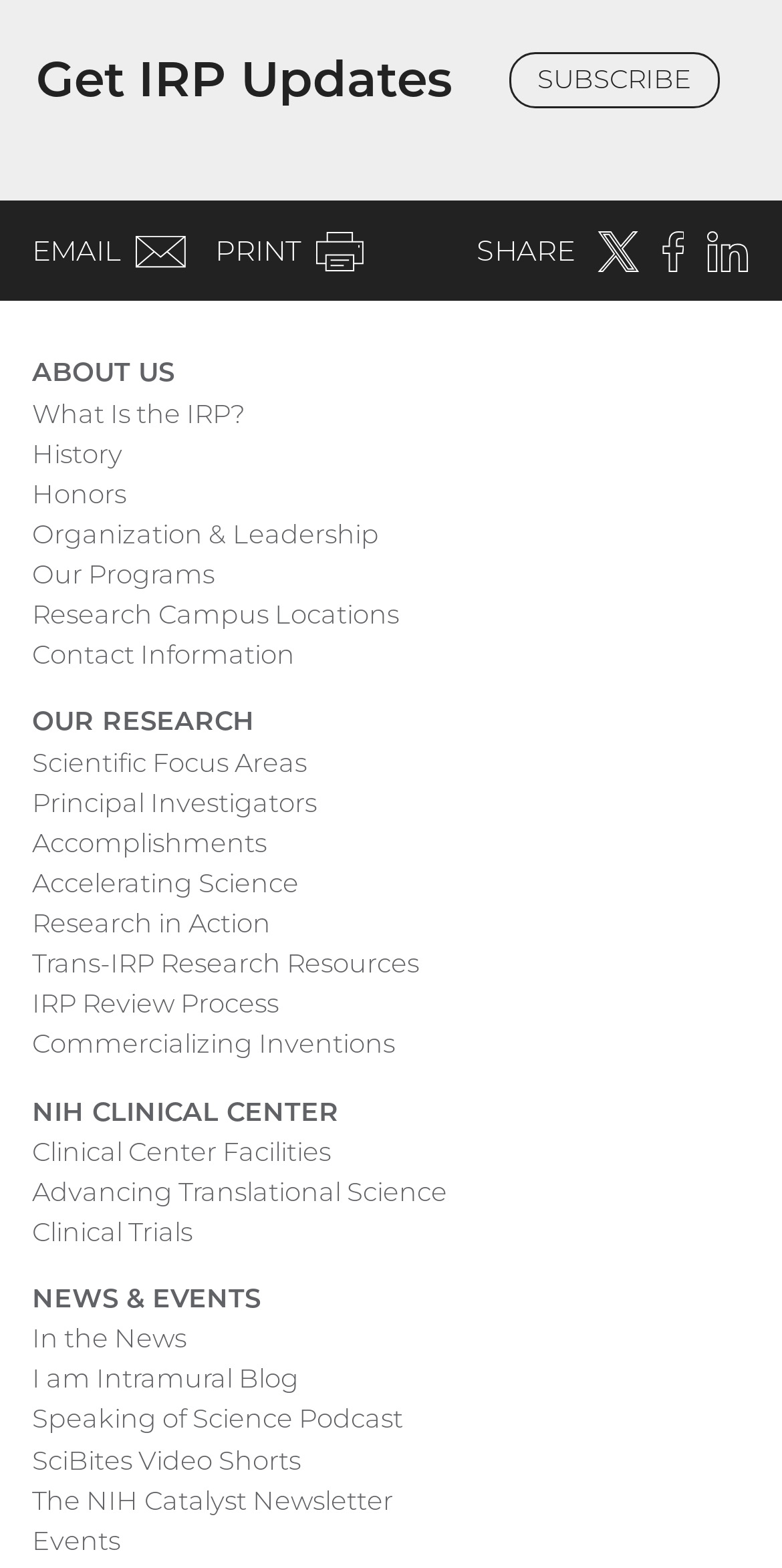Please identify the coordinates of the bounding box that should be clicked to fulfill this instruction: "Learn about the IRP's history".

[0.041, 0.276, 0.156, 0.301]